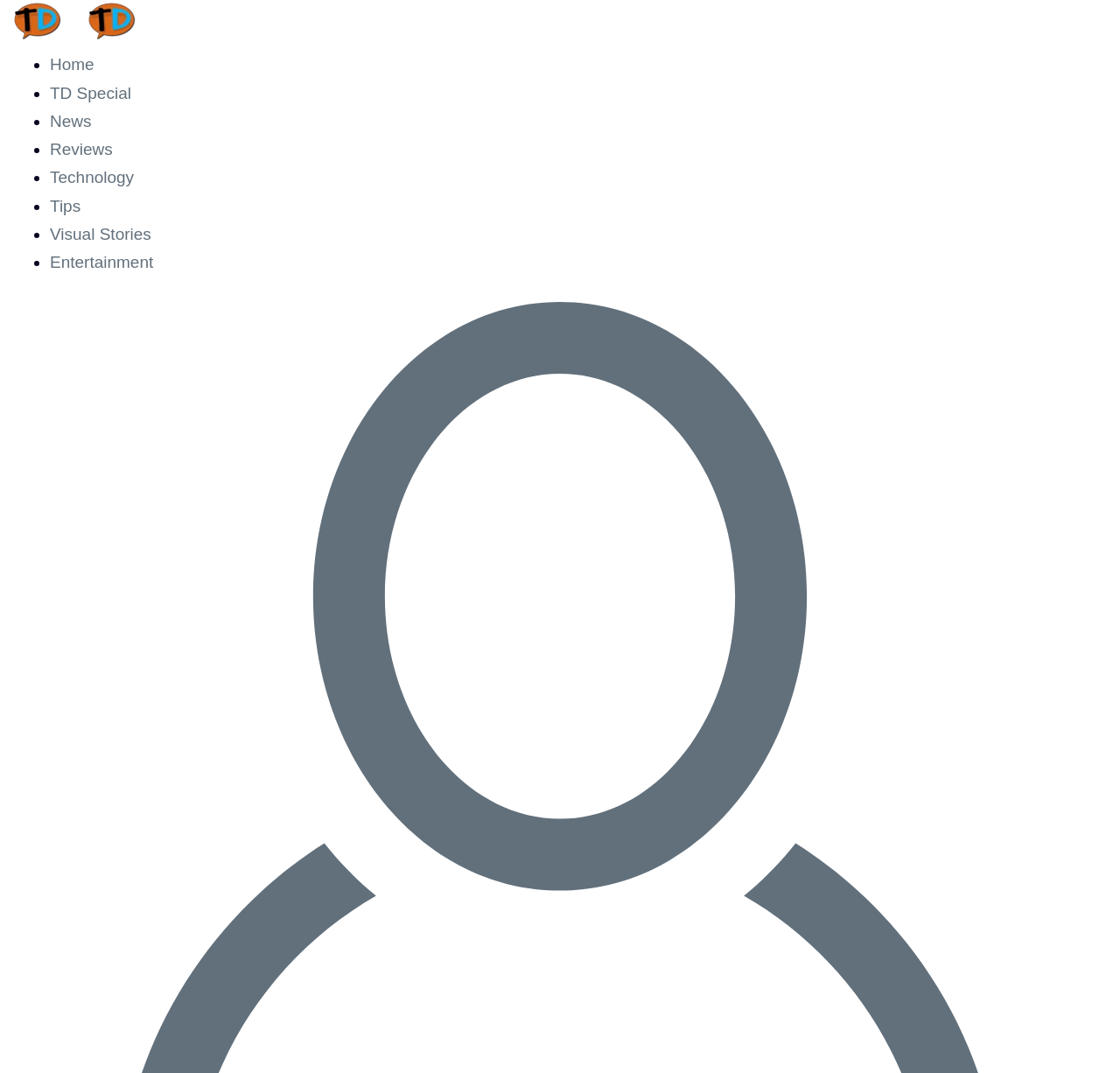Predict the bounding box for the UI component with the following description: "Terms of Use".

None